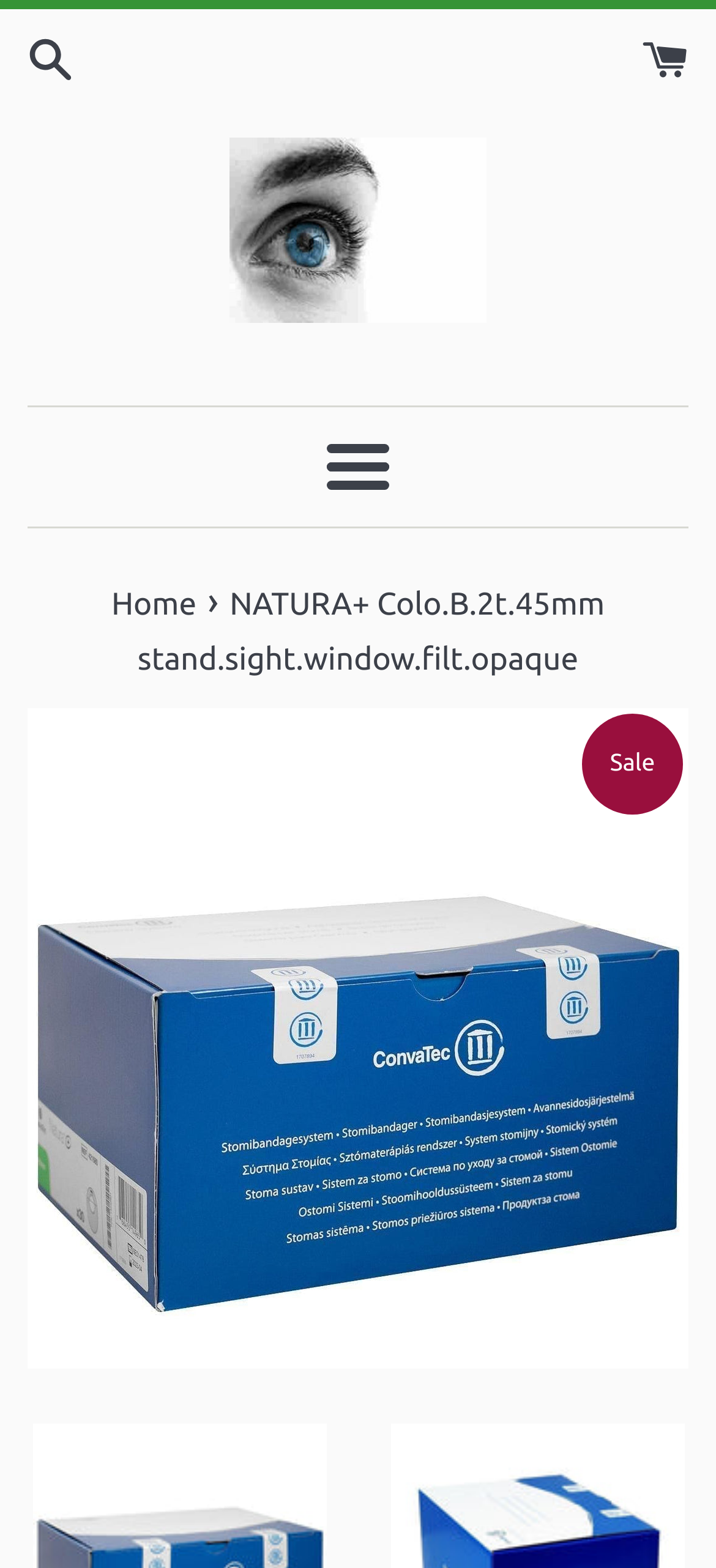Review the image closely and give a comprehensive answer to the question: Is there a sale on the product?

I can see a static text 'Sale' on the webpage, which indicates that there is a sale on the product.